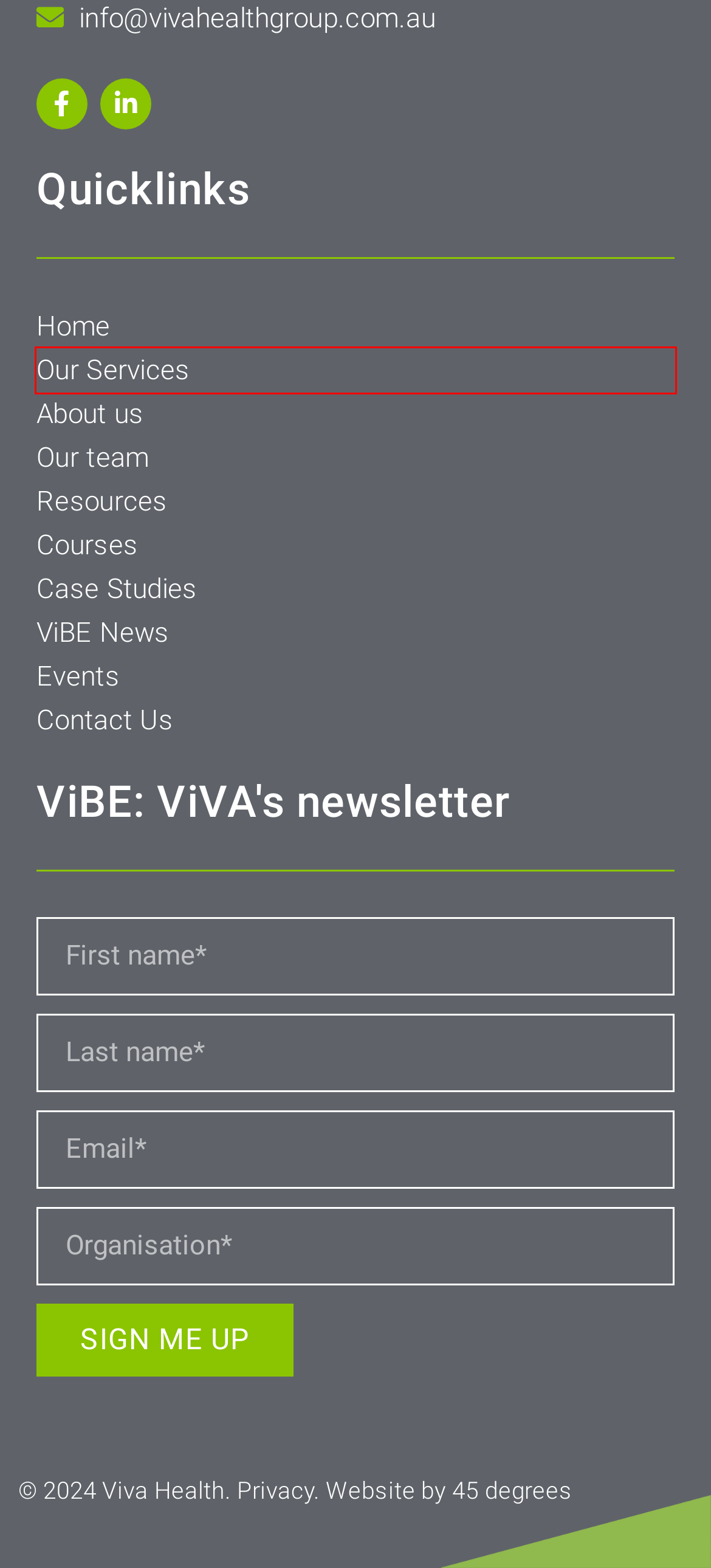Inspect the screenshot of a webpage with a red rectangle bounding box. Identify the webpage description that best corresponds to the new webpage after clicking the element inside the bounding box. Here are the candidates:
A. Our team - Viva Health at work
B. ViVA health at work | Courses & Webinars
C. ViVA health at work | Ergonomics Events
D. 45 Degrees Creative Studio | Branding, Web, Graphic Design
E. ViVA health at work | Ergonomics | Brisbane | Sunshine Coast
F. ViVA health at work | Our Ergonomics Services
G. ViVA health at work | Ergonomics Resources
H. ViVA health at work | About

F